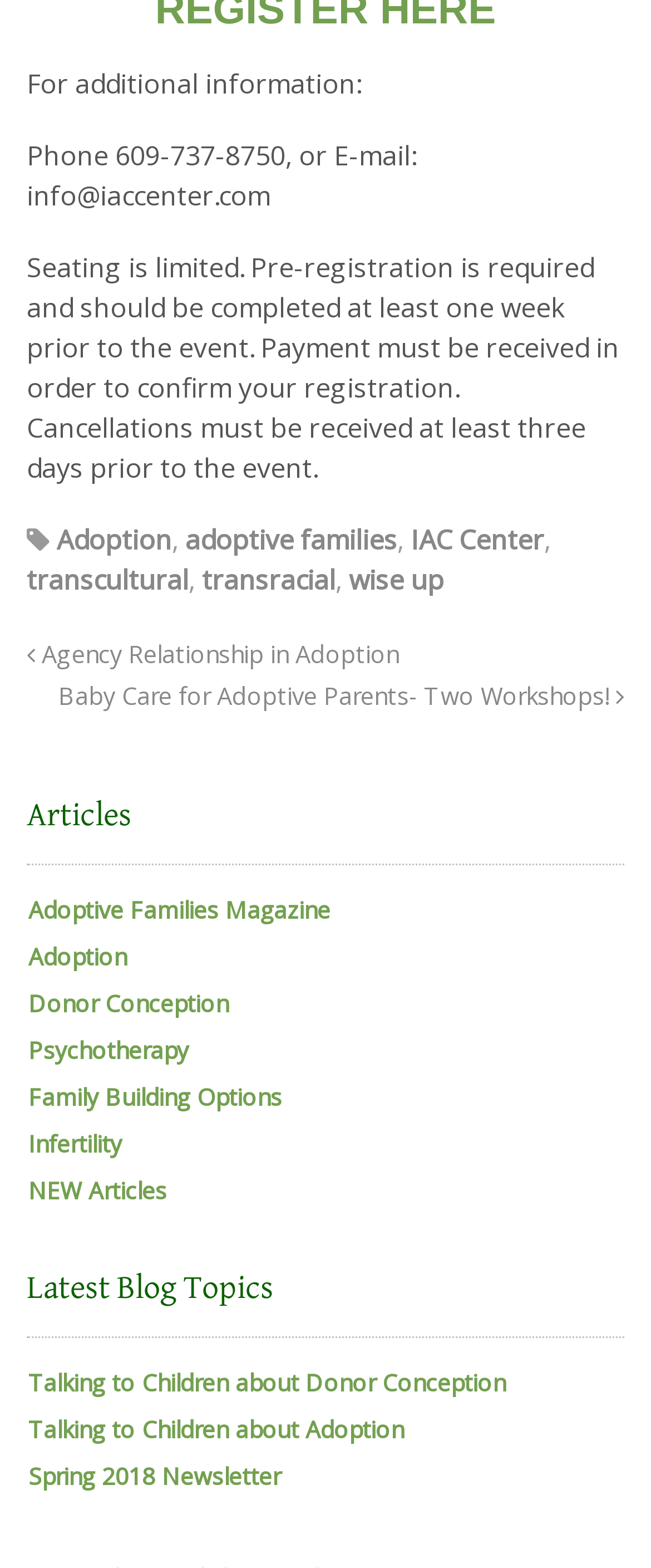How many events require pre-registration?
Please elaborate on the answer to the question with detailed information.

The static text element at the top of the webpage mentions that 'Seating is limited. Pre-registration is required and should be completed at least one week prior to the event.' This implies that at least one event requires pre-registration.